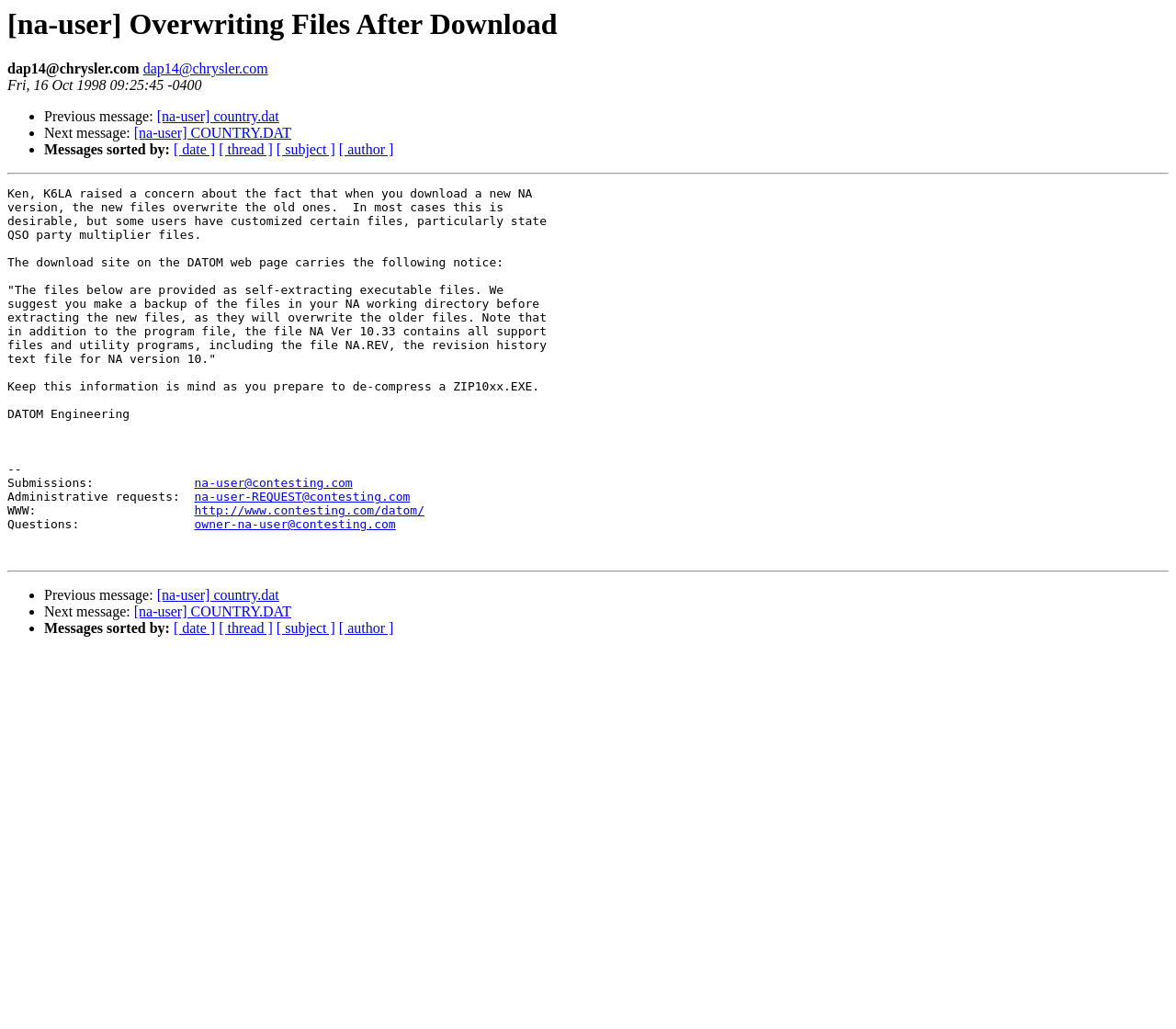Could you determine the bounding box coordinates of the clickable element to complete the instruction: "Visit the DATOM website"? Provide the coordinates as four float numbers between 0 and 1, i.e., [left, top, right, bottom].

[0.165, 0.49, 0.361, 0.503]